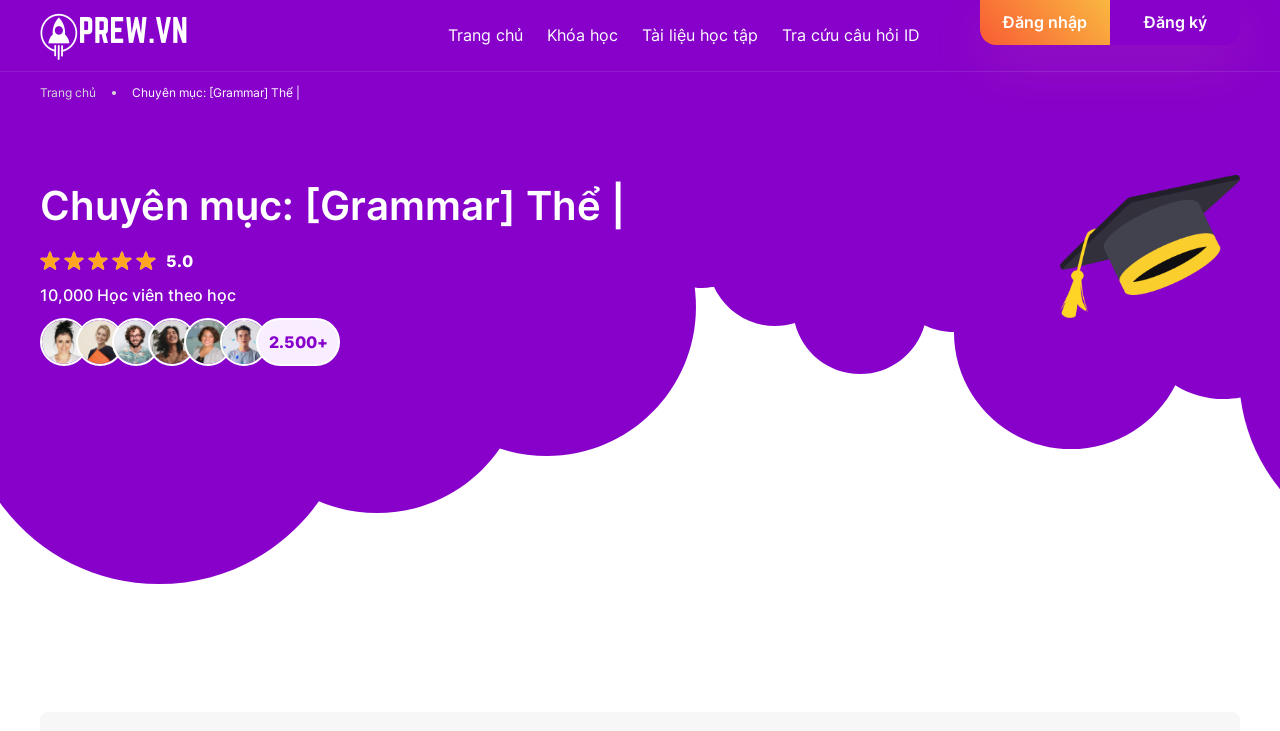Please identify the bounding box coordinates of the element's region that should be clicked to execute the following instruction: "log in". The bounding box coordinates must be four float numbers between 0 and 1, i.e., [left, top, right, bottom].

[0.766, 0.0, 0.867, 0.061]